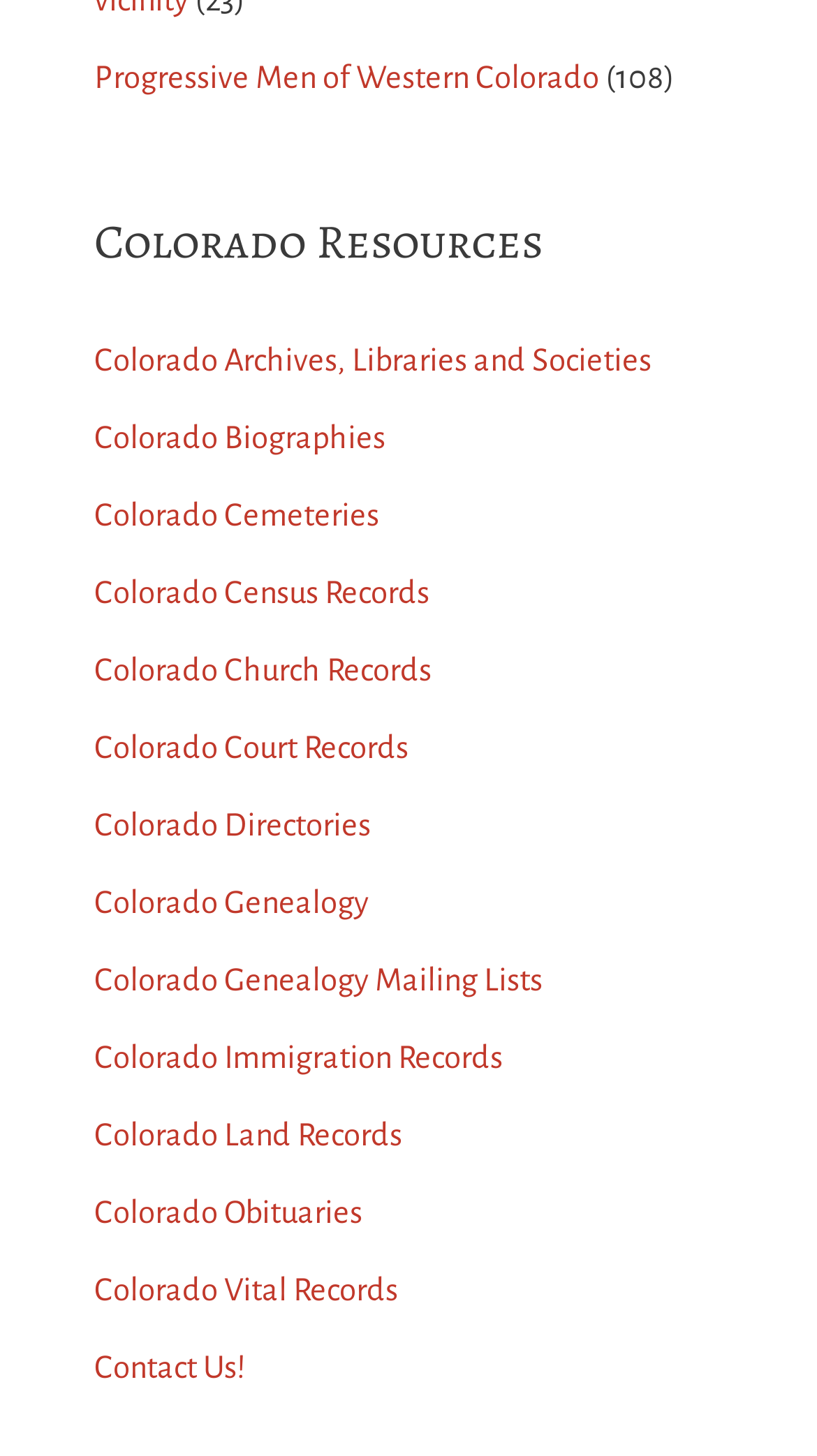Identify the bounding box coordinates for the UI element mentioned here: "Colorado Directories". Provide the coordinates as four float values between 0 and 1, i.e., [left, top, right, bottom].

[0.115, 0.555, 0.454, 0.578]